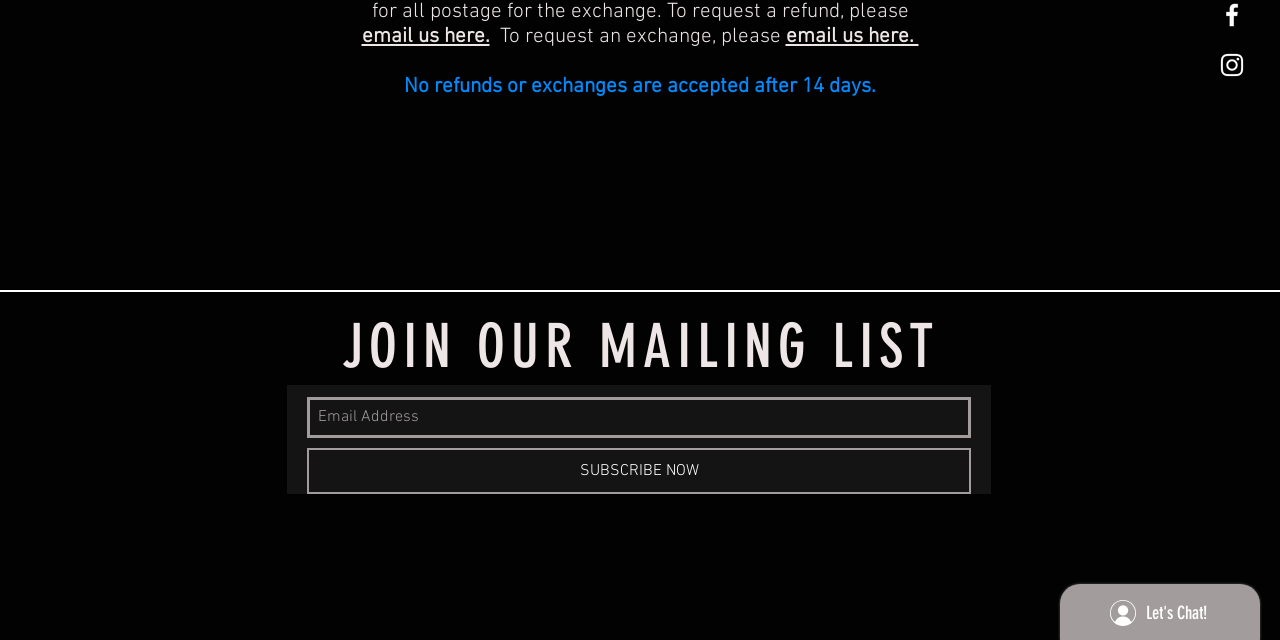Extract the bounding box coordinates for the HTML element that matches this description: "aria-label="White Instagram Icon"". The coordinates should be four float numbers between 0 and 1, i.e., [left, top, right, bottom].

[0.951, 0.078, 0.974, 0.125]